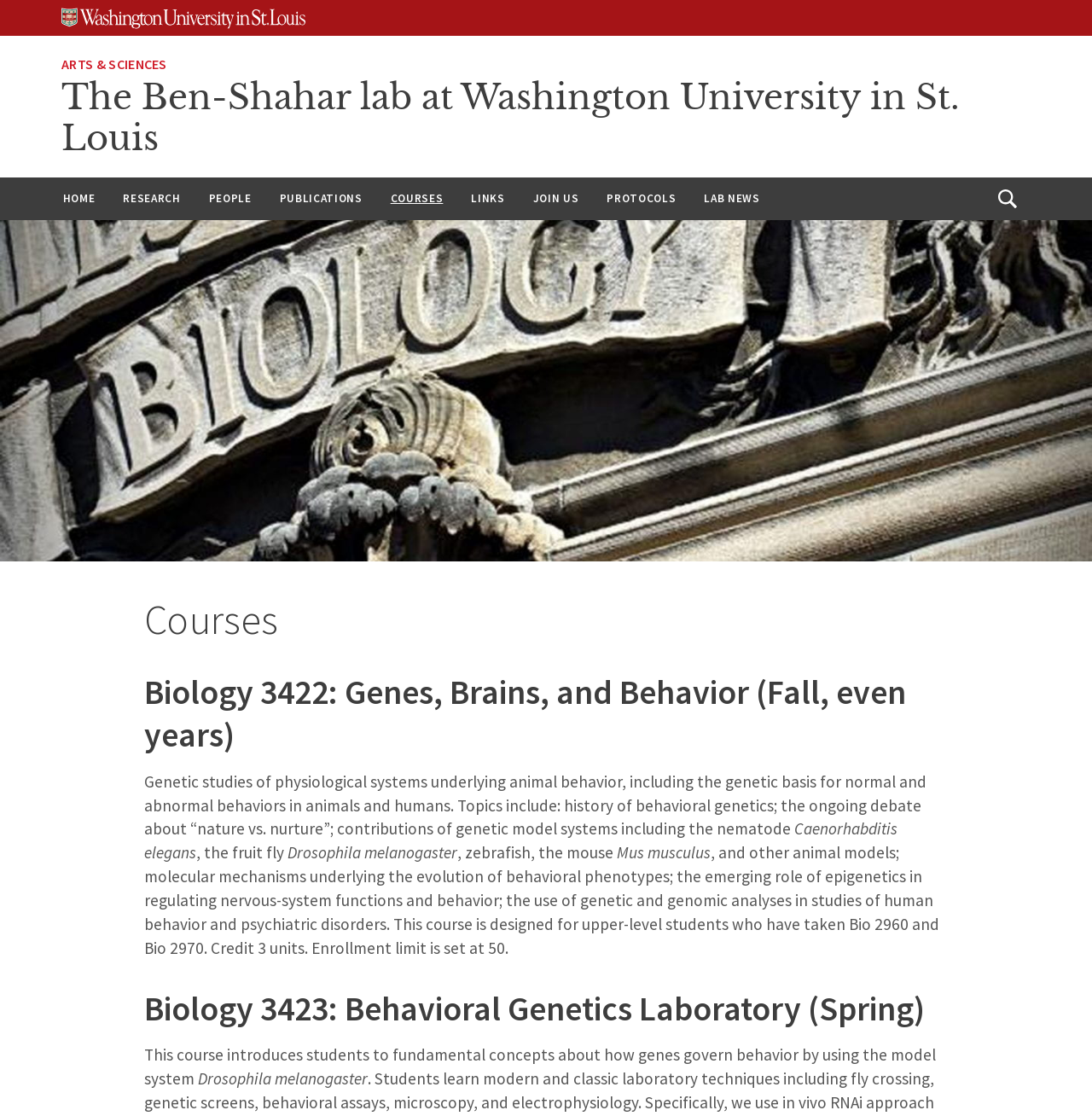Please specify the bounding box coordinates in the format (top-left x, top-left y, bottom-right x, bottom-right y), with all values as floating point numbers between 0 and 1. Identify the bounding box of the UI element described by: Publications

[0.244, 0.159, 0.344, 0.197]